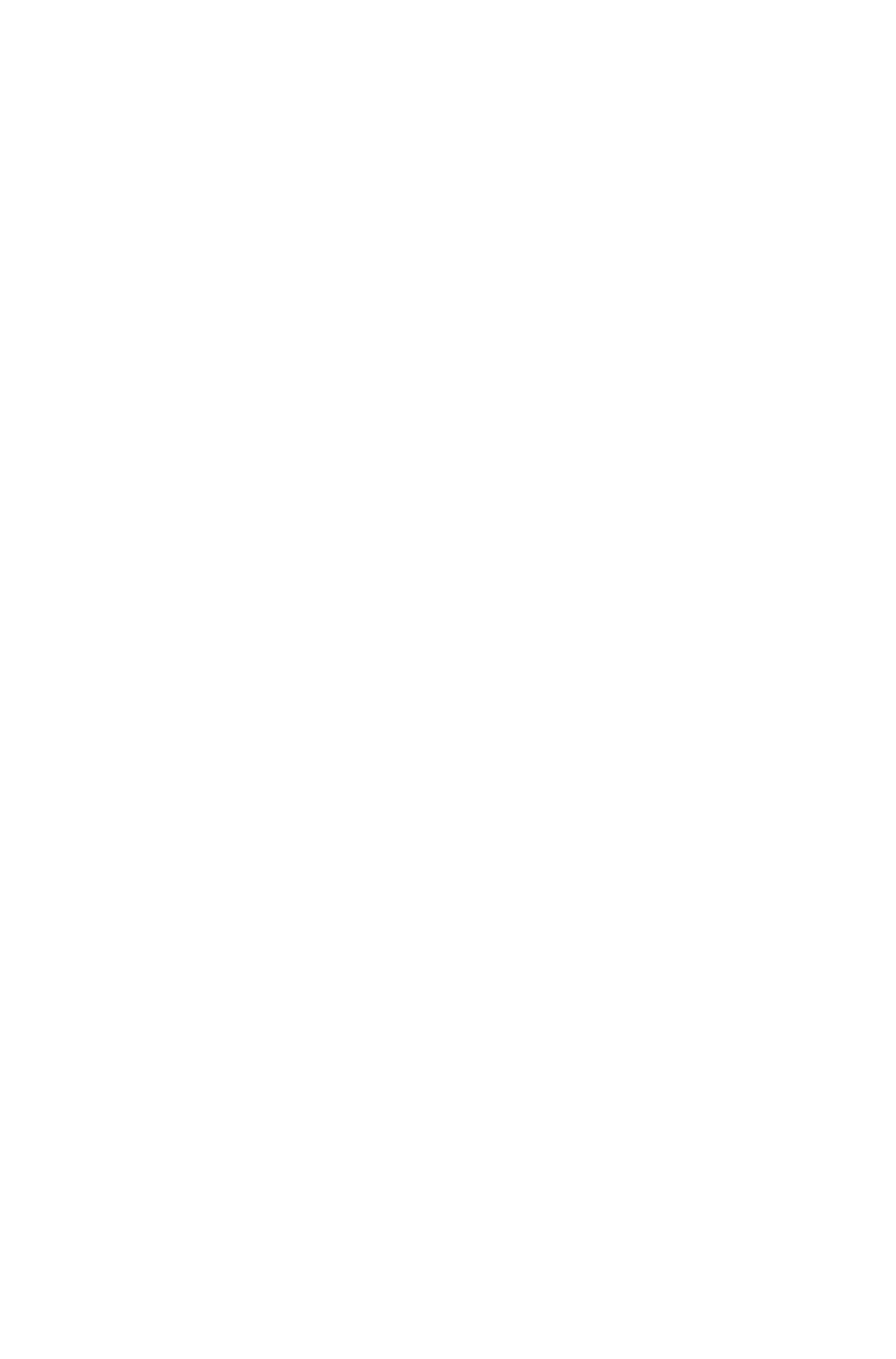Answer the following inquiry with a single word or phrase:
What is the phone number in Germany?

+49 231 5880 5340